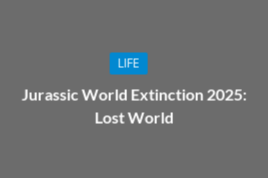What is the background color of the image?
Answer the question with a detailed explanation, including all necessary information.

The clean and modern design of the image features a gray background, which enhances the visibility of the title and categorization, making it easy to focus on the main content.